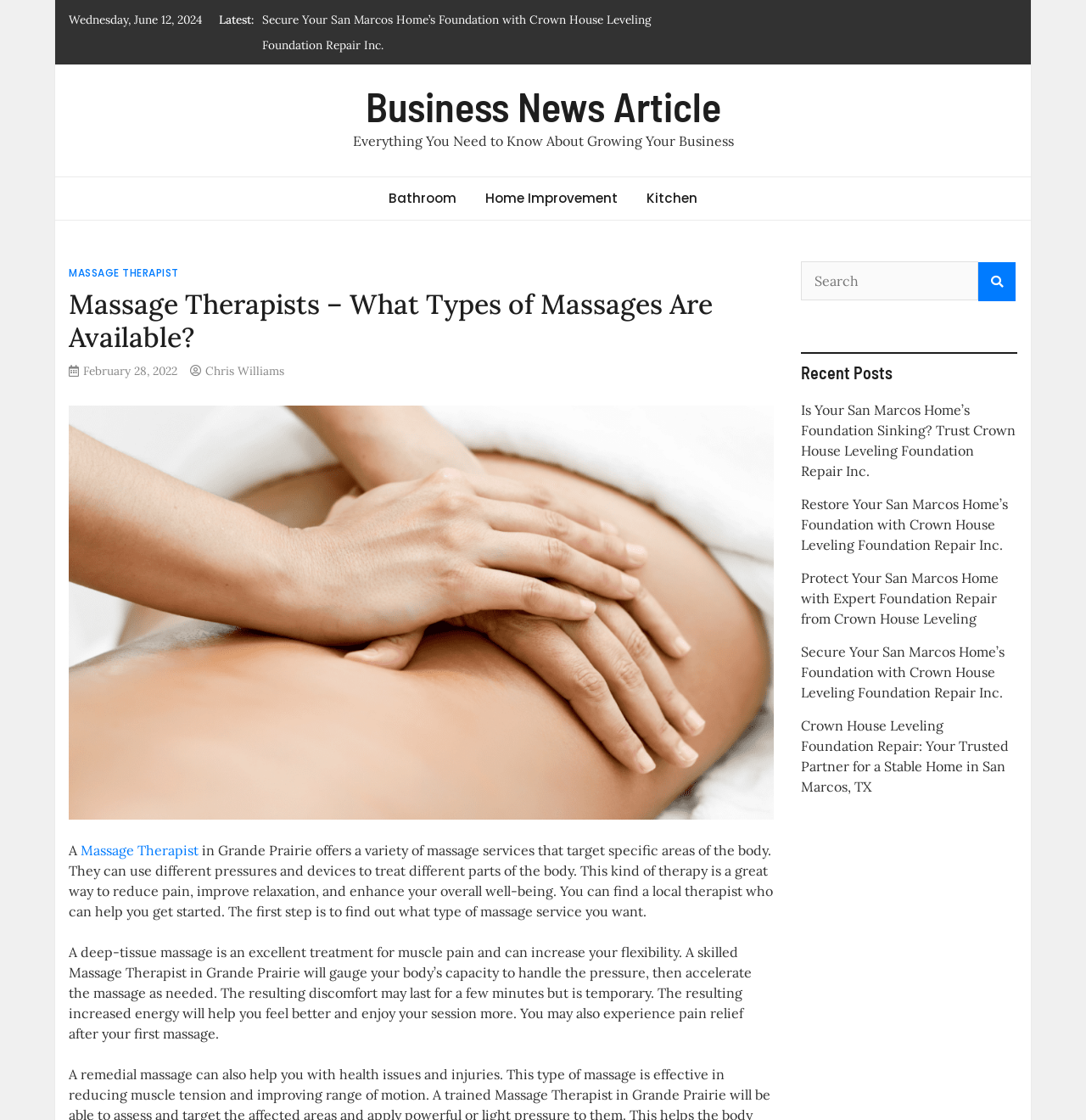Locate the bounding box coordinates of the area that needs to be clicked to fulfill the following instruction: "Find a local massage therapist". The coordinates should be in the format of four float numbers between 0 and 1, namely [left, top, right, bottom].

[0.074, 0.752, 0.183, 0.767]